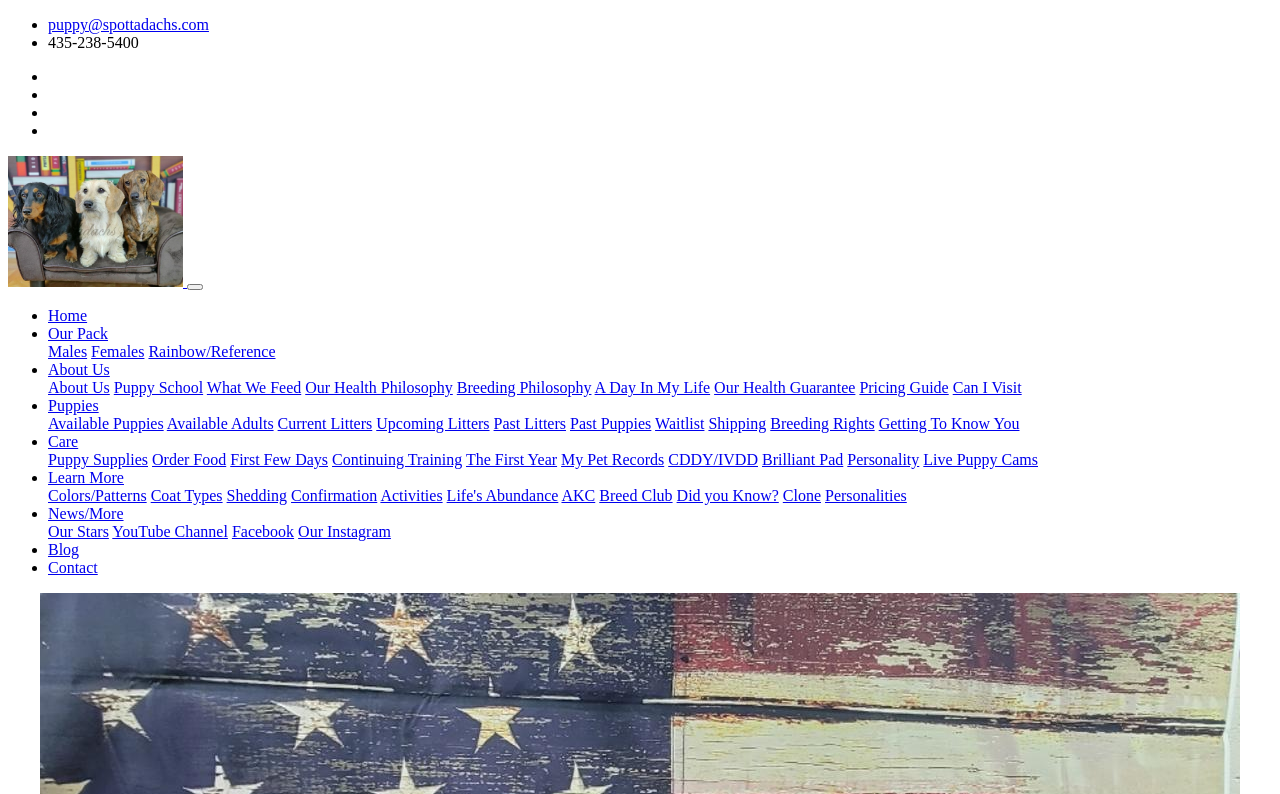Find the bounding box coordinates of the element to click in order to complete this instruction: "Click the 'Home' link". The bounding box coordinates must be four float numbers between 0 and 1, denoted as [left, top, right, bottom].

[0.038, 0.387, 0.068, 0.408]